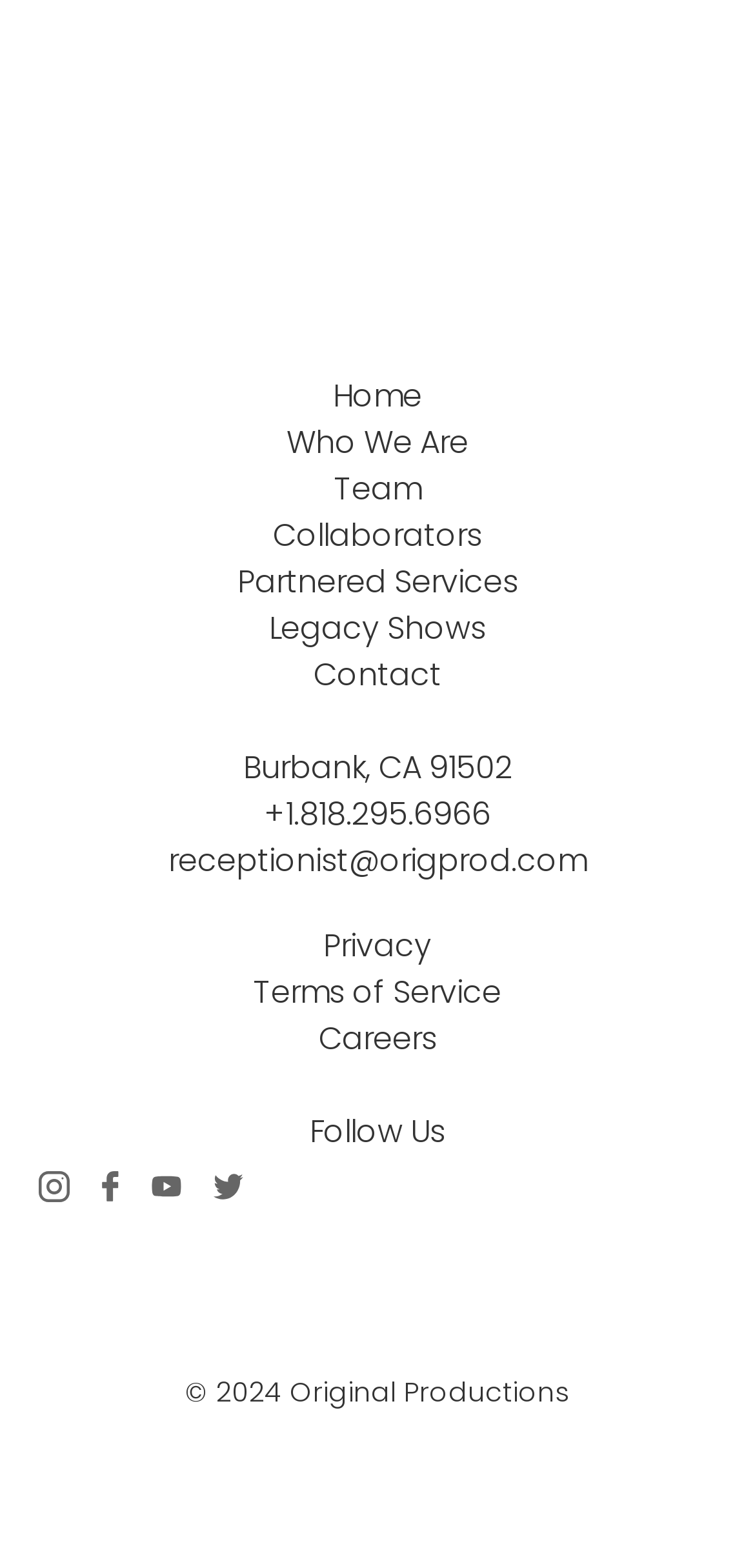Specify the bounding box coordinates of the area that needs to be clicked to achieve the following instruction: "Contact us".

[0.415, 0.416, 0.585, 0.444]